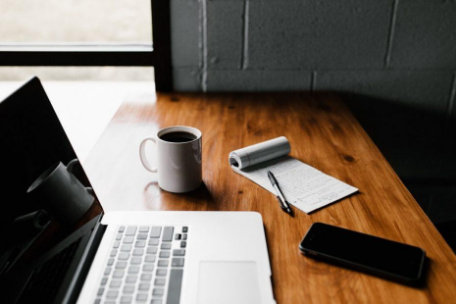Give an in-depth summary of the scene depicted in the image.

This image depicts a cozy workspace set up for content writing. A sleek laptop, partially visible, is open on the left, while a warm cup of coffee sits prominently on the polished wooden table. Beside the coffee, a notepad features handwritten notes, along with a pen, suggesting an ongoing brainstorming or writing session. To the right, a smartphone rests on the table, adding to the modern and efficient atmosphere of this creative space. Natural light streams in through a window, enhancing the inviting and productive environment, perfect for focusing on writing tasks or contemplating ideas.